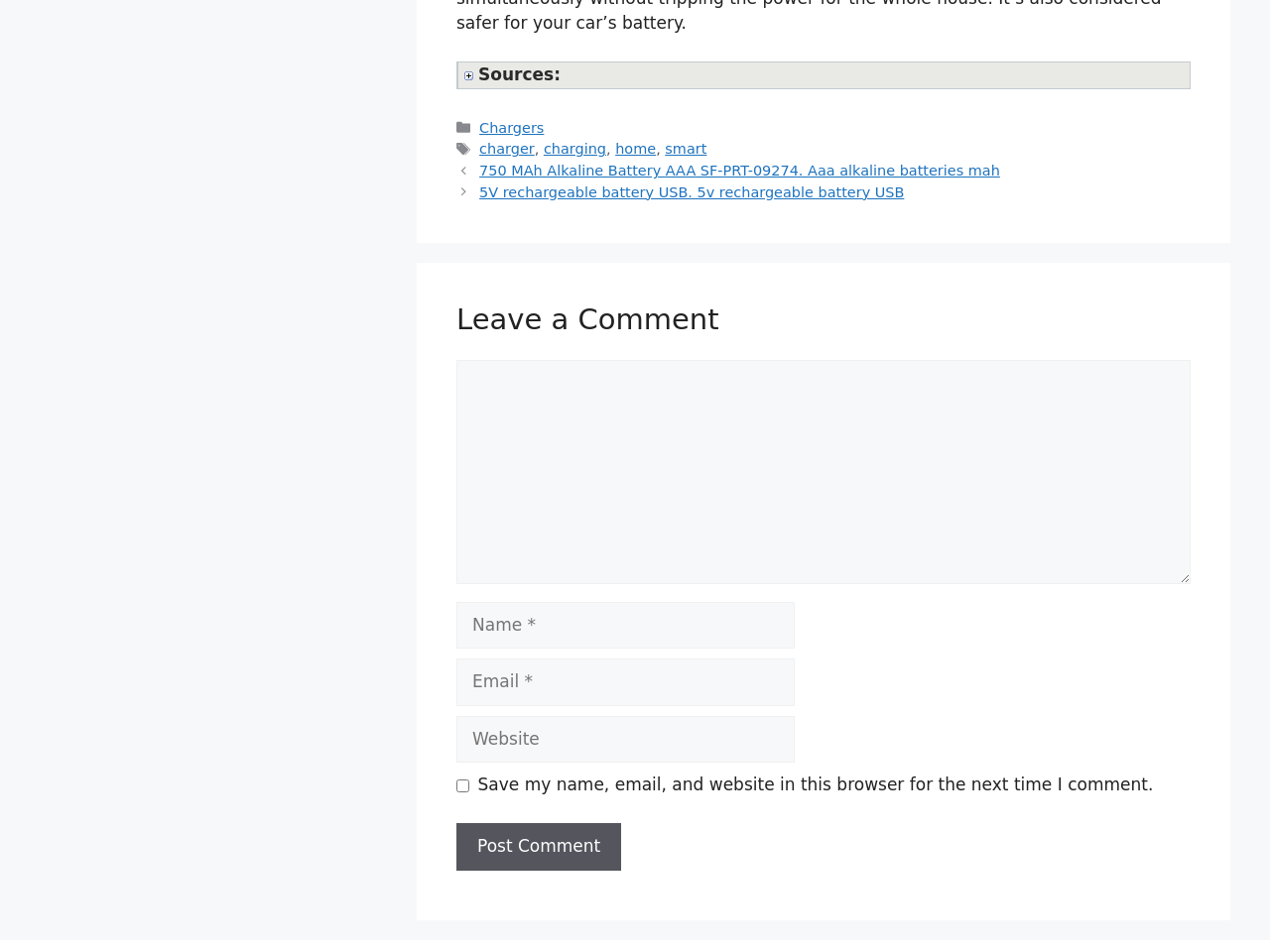What is the category of the post?
Kindly offer a comprehensive and detailed response to the question.

The category of the post can be determined by looking at the links in the footer section, which includes 'Chargers', 'charger', 'charging', 'home', and 'smart'. Among these, 'Chargers' is the most relevant category for the post.